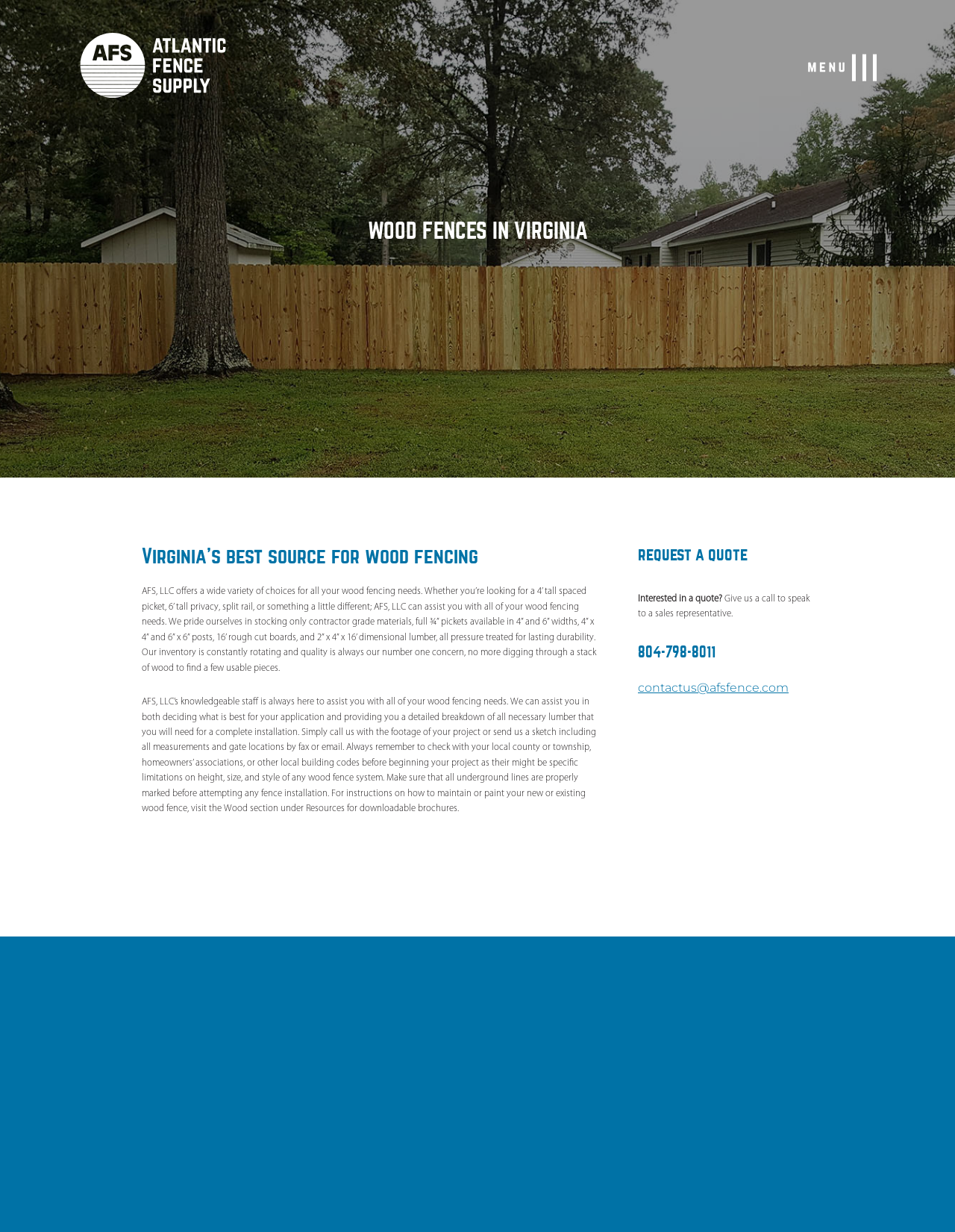Find the bounding box coordinates for the area that should be clicked to accomplish the instruction: "Learn about aluminum railings & accessories".

[0.632, 0.291, 0.712, 0.364]